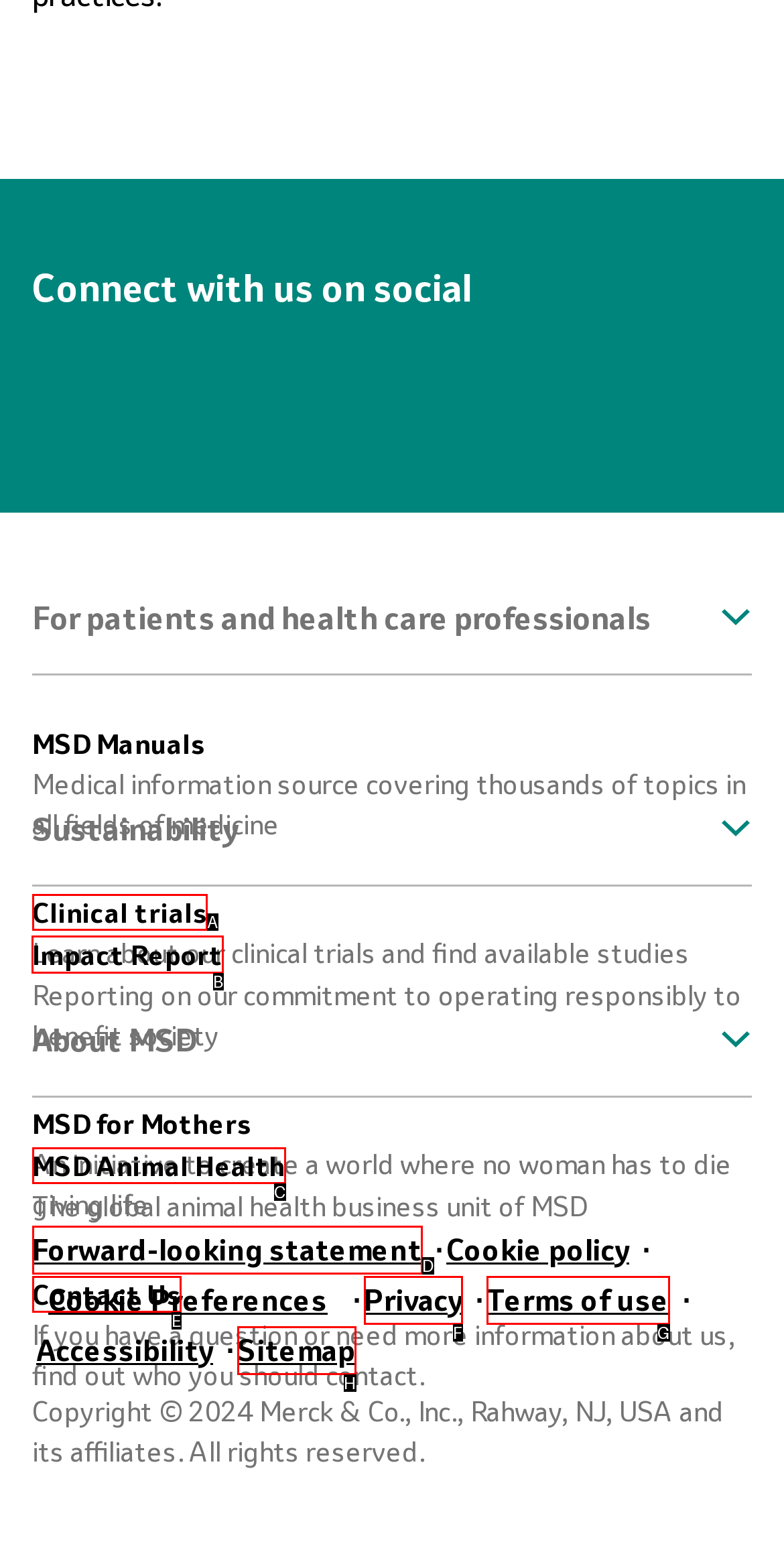Identify the letter of the option to click in order to Read the Impact Report. Answer with the letter directly.

B